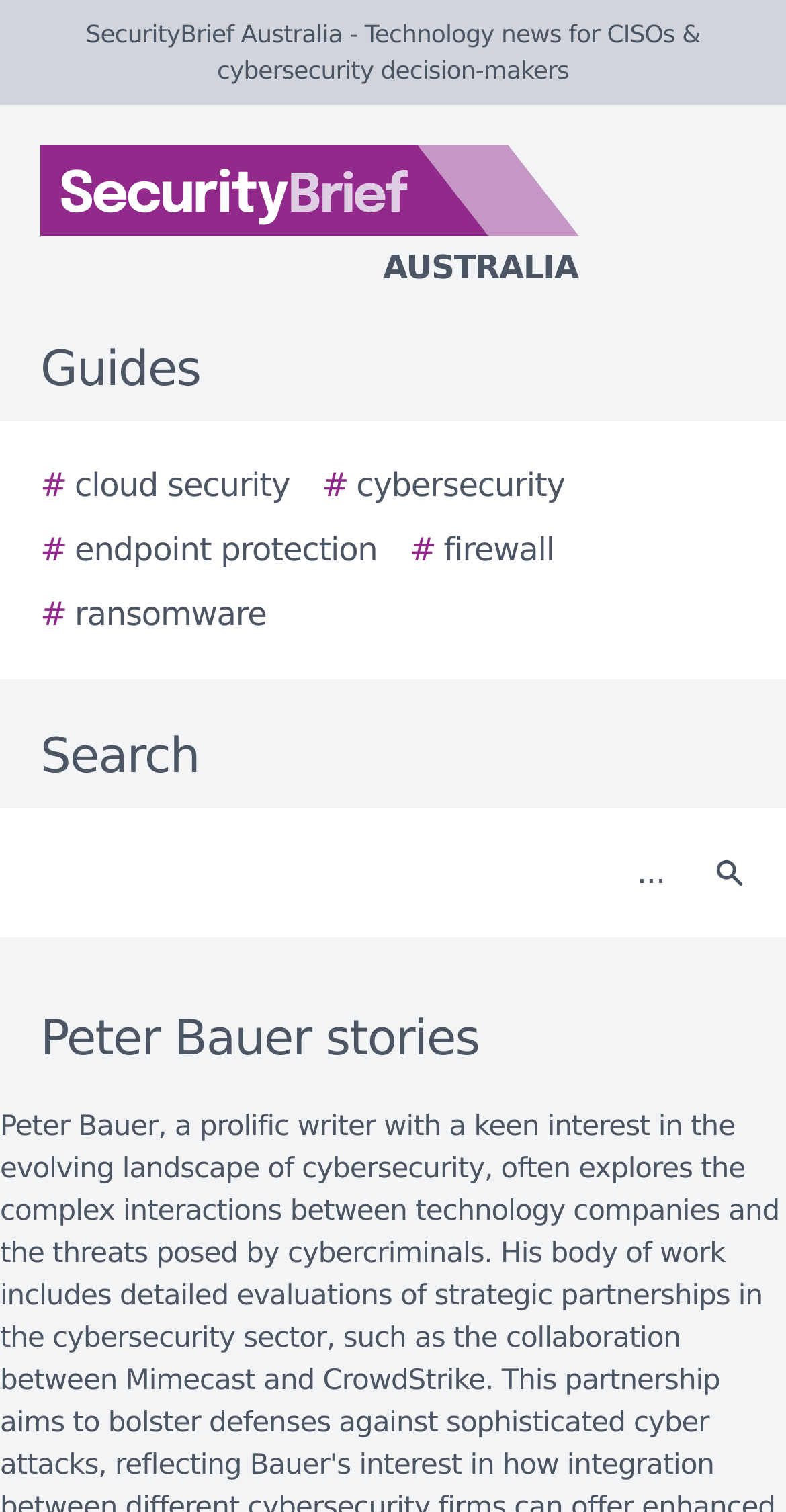Identify the bounding box for the described UI element. Provide the coordinates in (top-left x, top-left y, bottom-right x, bottom-right y) format with values ranging from 0 to 1: # ransomware

[0.051, 0.391, 0.339, 0.423]